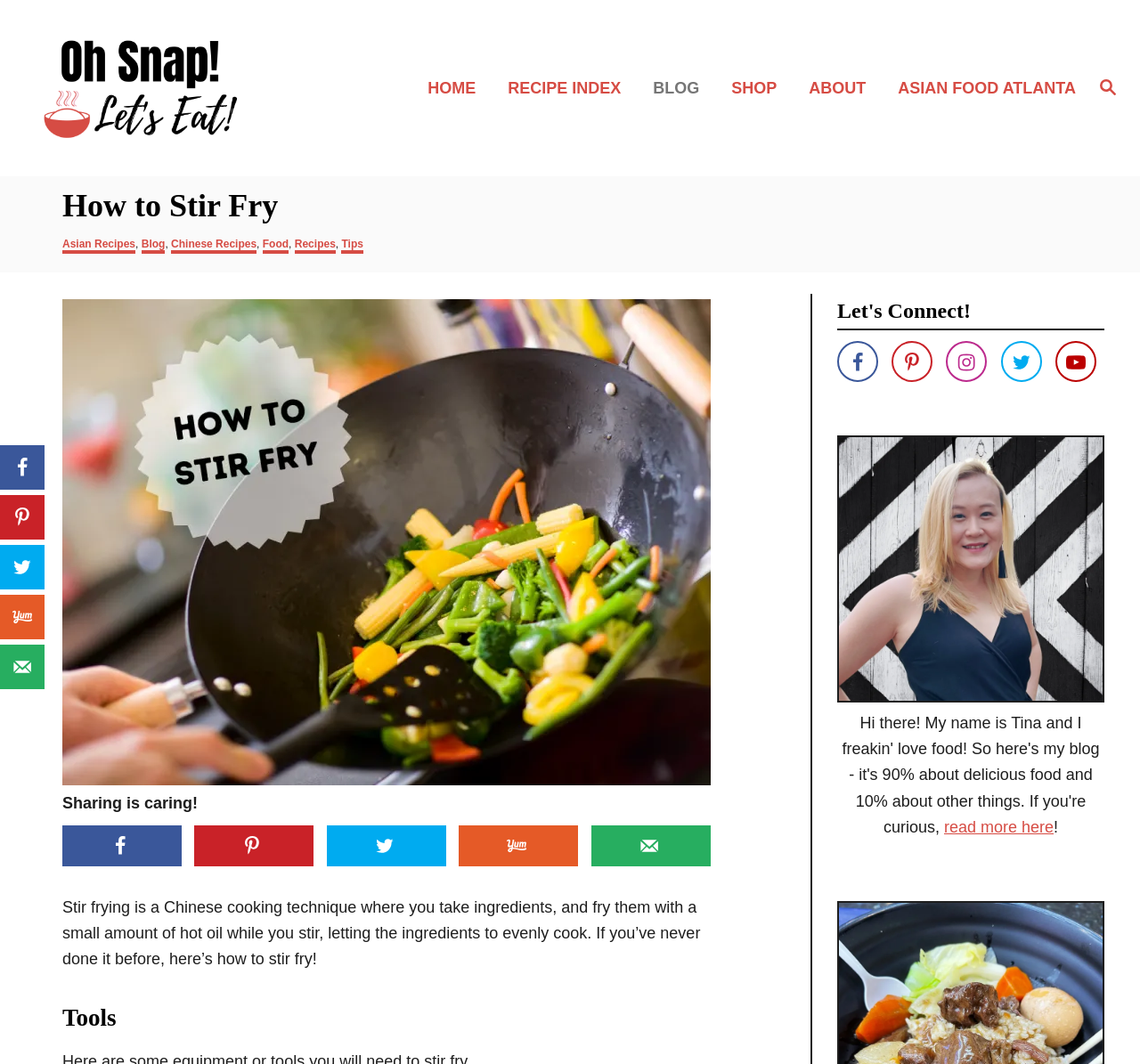Can you show the bounding box coordinates of the region to click on to complete the task described in the instruction: "Go to the home page"?

[0.366, 0.062, 0.436, 0.104]